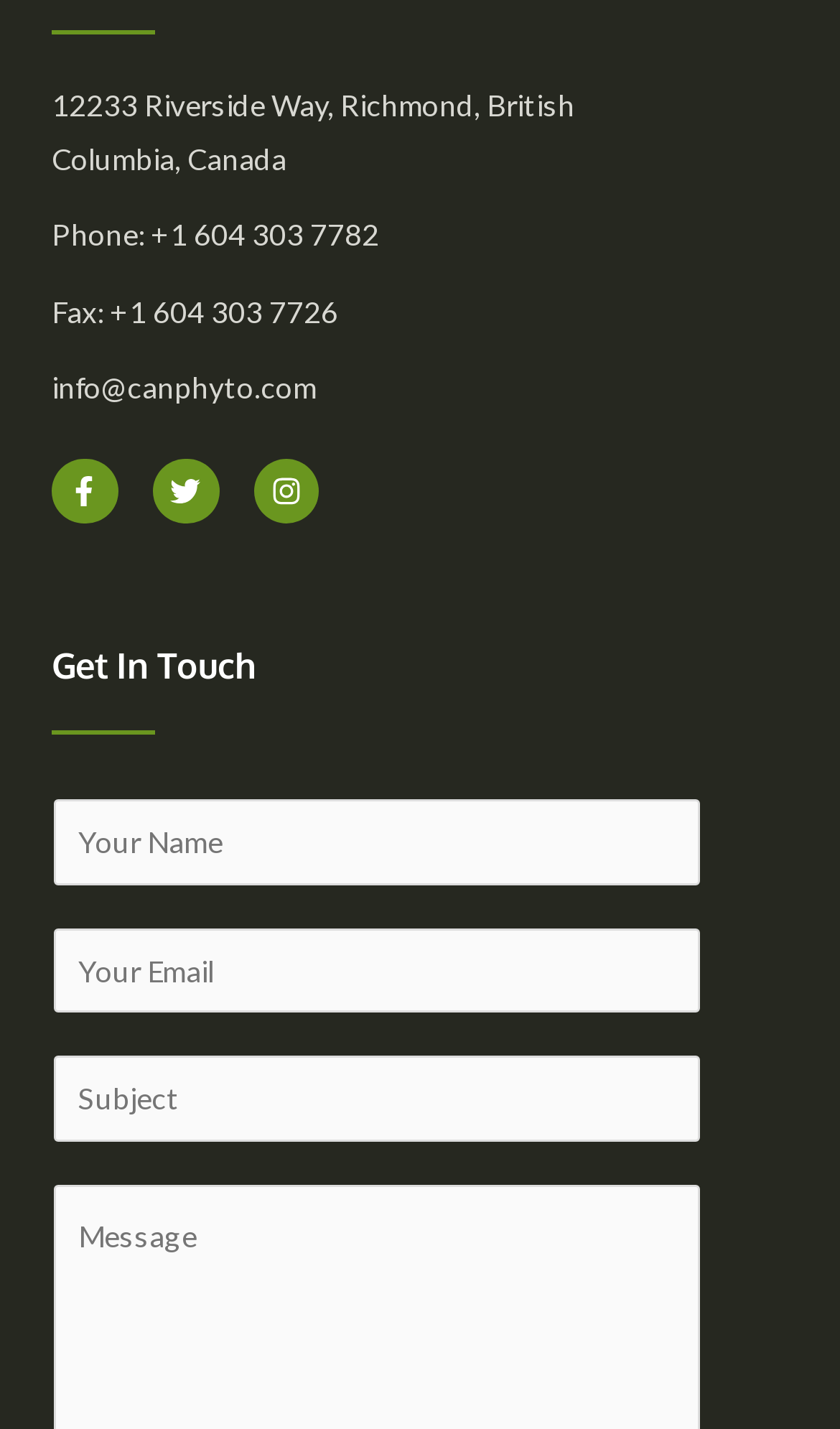Answer the following inquiry with a single word or phrase:
What is the phone number of the company?

+1 604 303 7782